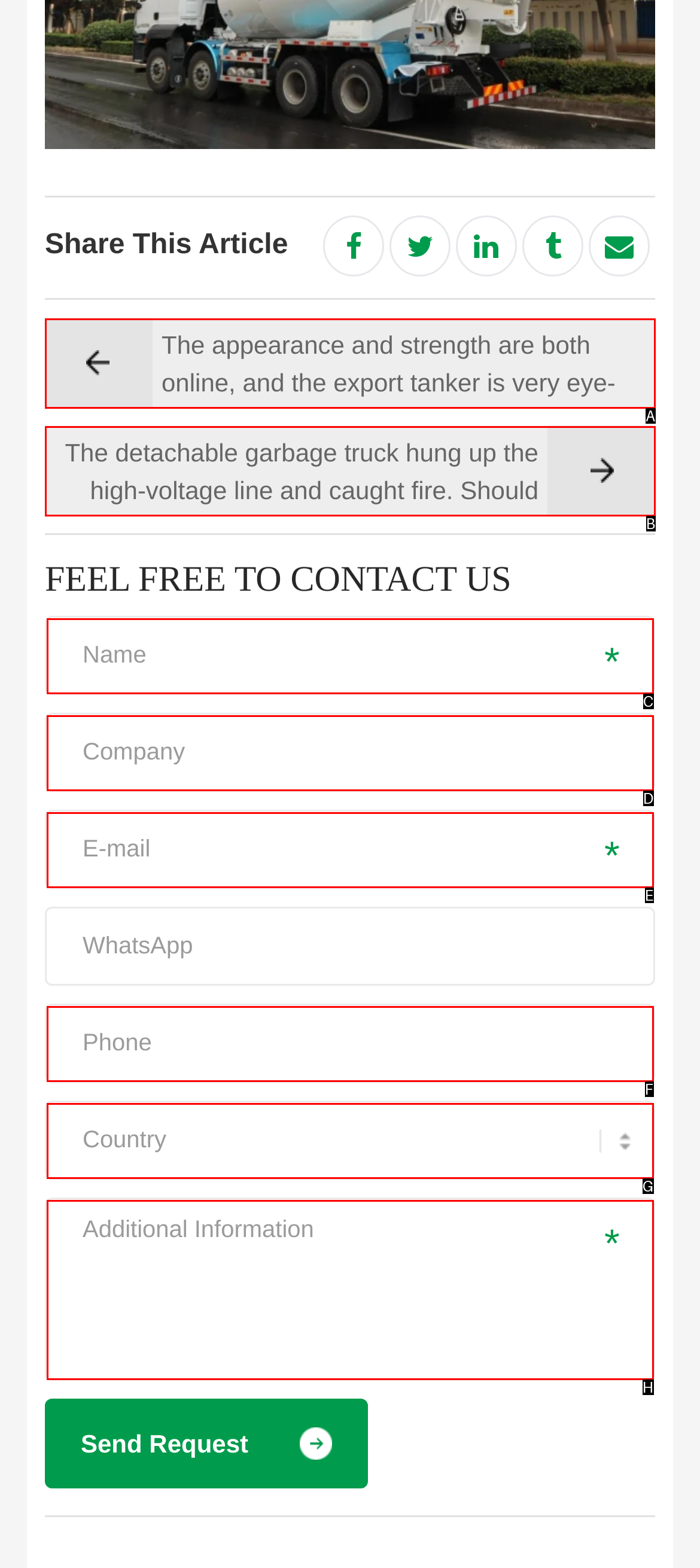Find the HTML element that matches the description provided: name="comname" placeholder="Company"
Answer using the corresponding option letter.

D